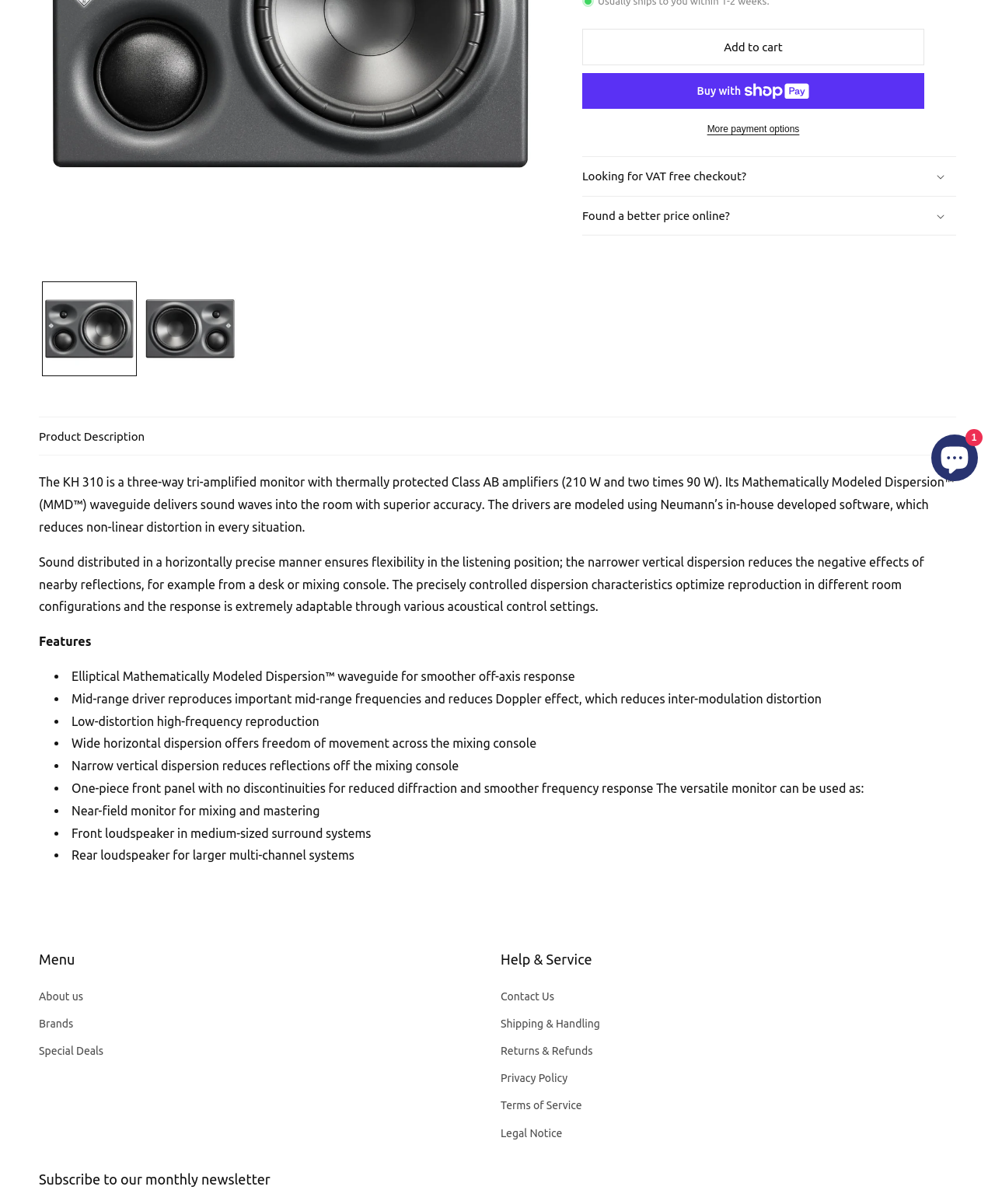Identify the bounding box coordinates for the UI element described as follows: "Brands". Ensure the coordinates are four float numbers between 0 and 1, formatted as [left, top, right, bottom].

[0.039, 0.839, 0.074, 0.862]